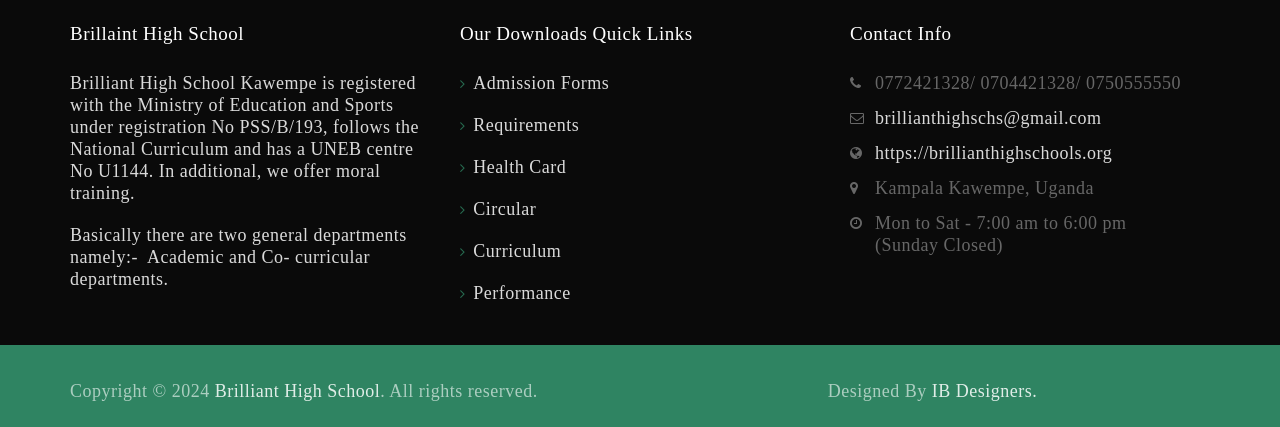Respond to the following question using a concise word or phrase: 
What are the two general departments of the school?

Academic and Co-curricular